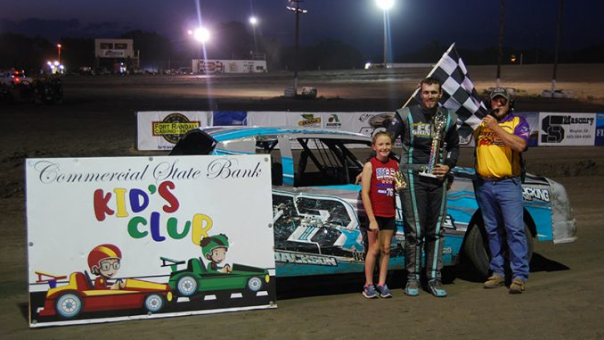Using the image as a reference, answer the following question in as much detail as possible:
What is the age of the girl in the scene?

The caption describes the girl as 'young', indicating that she is a child, and her beaming expression adds to the impression of her youthfulness.